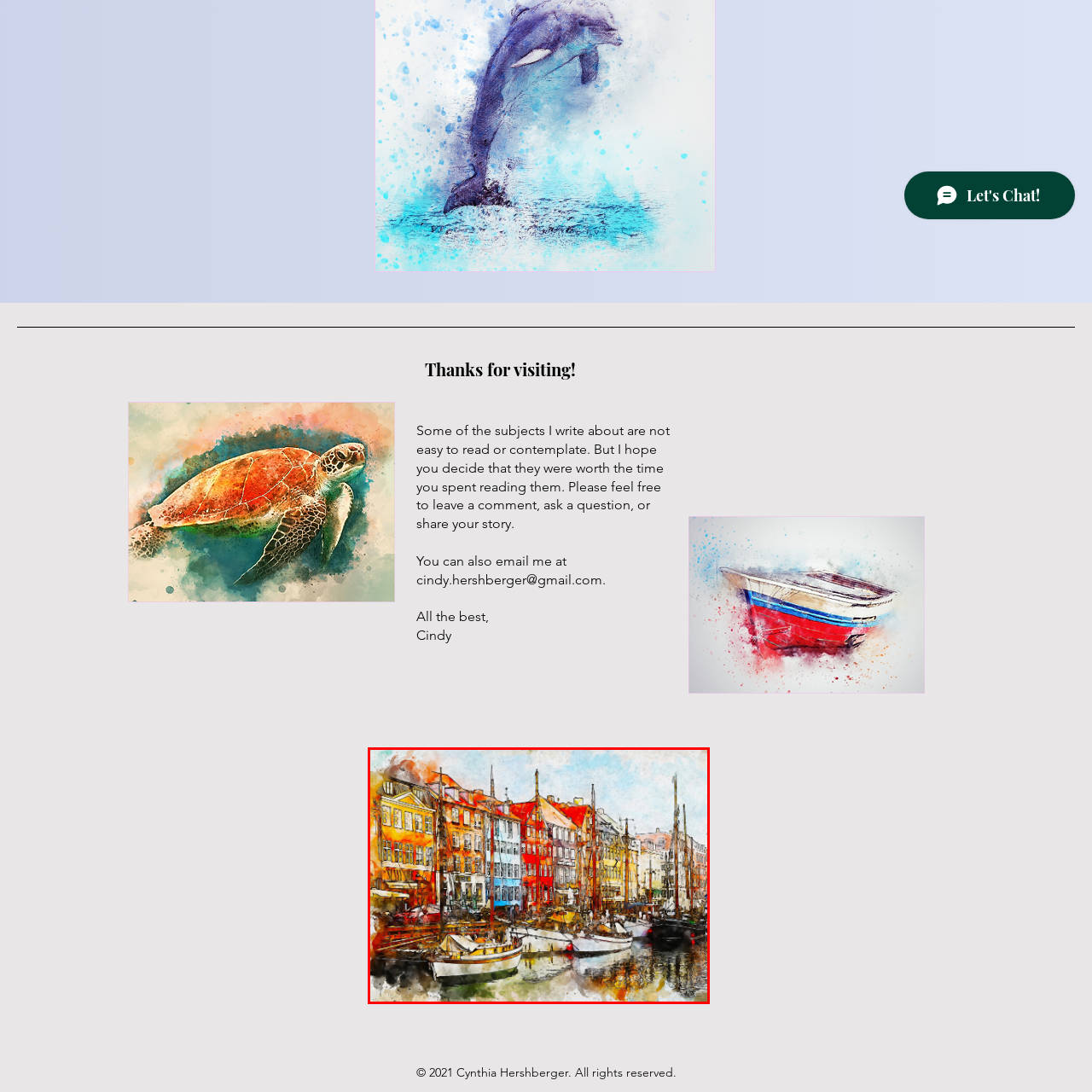What type of boats are moored in the foreground?
Look closely at the image highlighted by the red bounding box and give a comprehensive answer to the question.

The caption specifically mentions that traditional boats are moored in the foreground, contributing to the lively atmosphere of the place, which implies that these boats are of a traditional design or style.